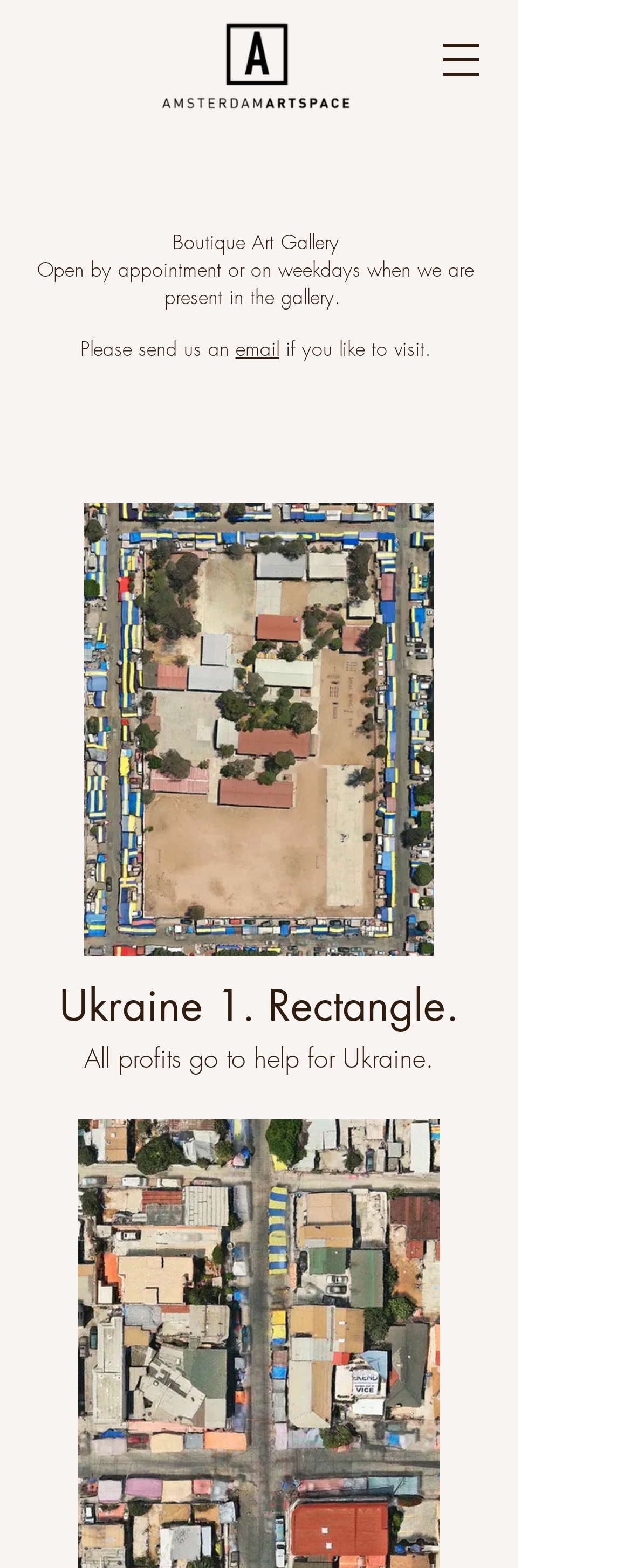What is the name of the art gallery?
Please give a detailed answer to the question using the information shown in the image.

I found the answer by looking at the StaticText element with the text 'Boutique Art Gallery' which is located at [0.273, 0.145, 0.537, 0.163] and is a direct child of the Root Element.